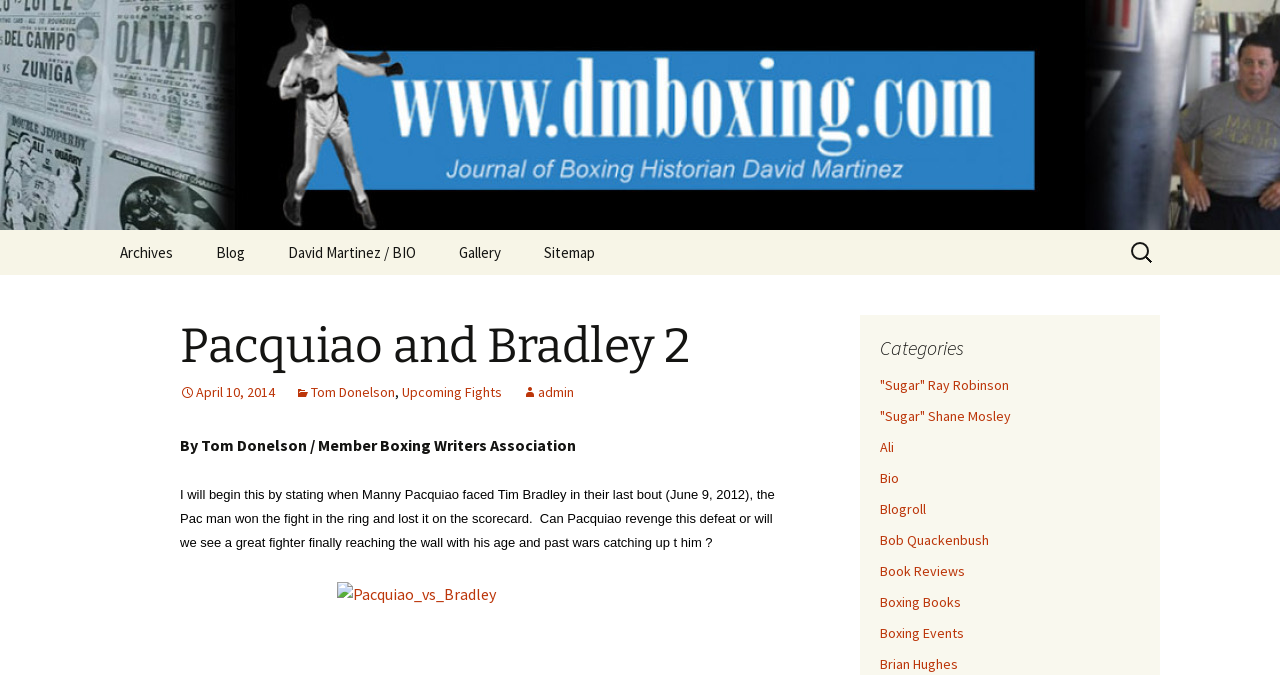How many categories are listed?
Please use the image to provide a one-word or short phrase answer.

11